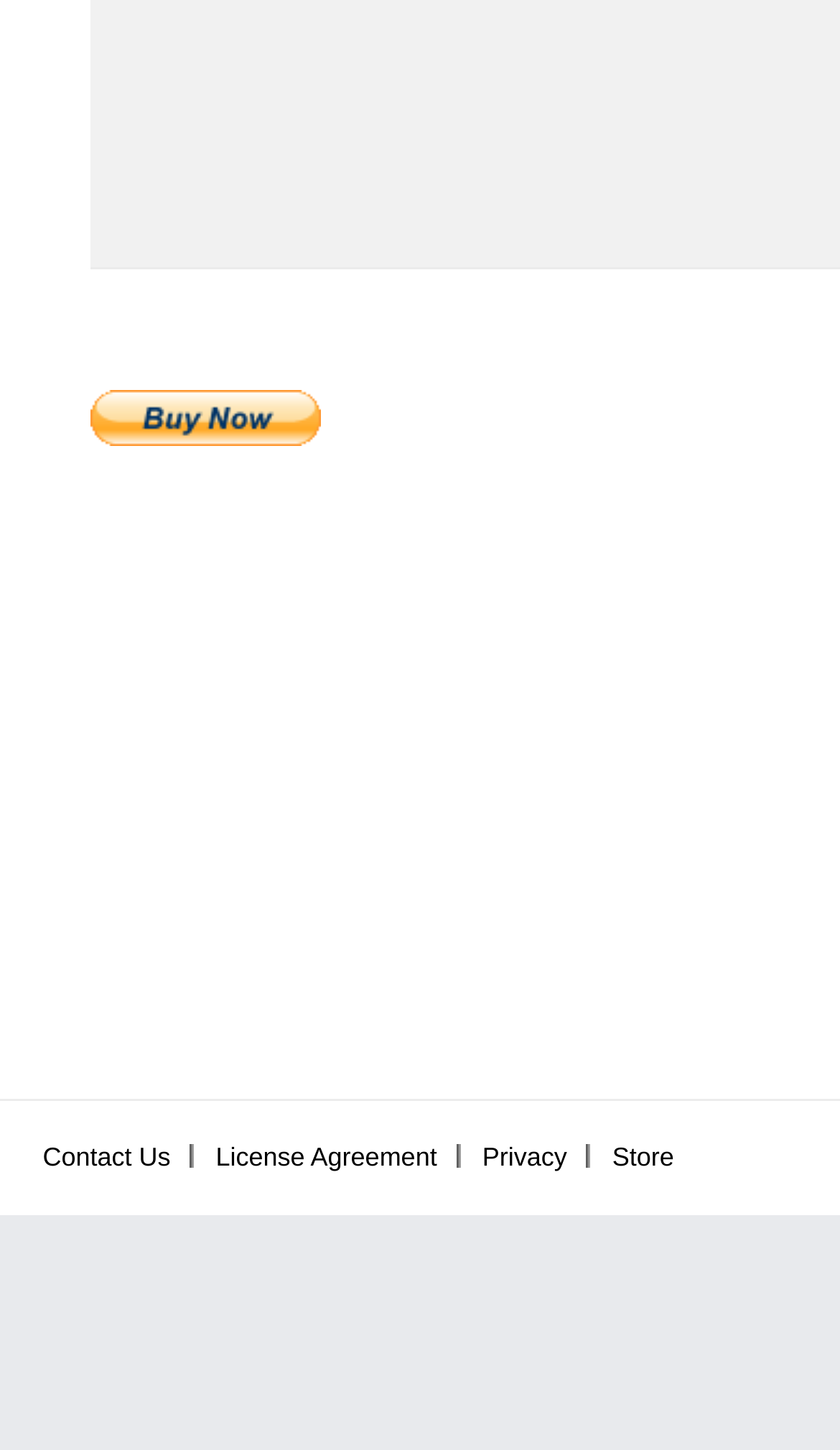Determine the bounding box for the HTML element described here: "Contact Us". The coordinates should be given as [left, top, right, bottom] with each number being a float between 0 and 1.

[0.051, 0.788, 0.203, 0.808]